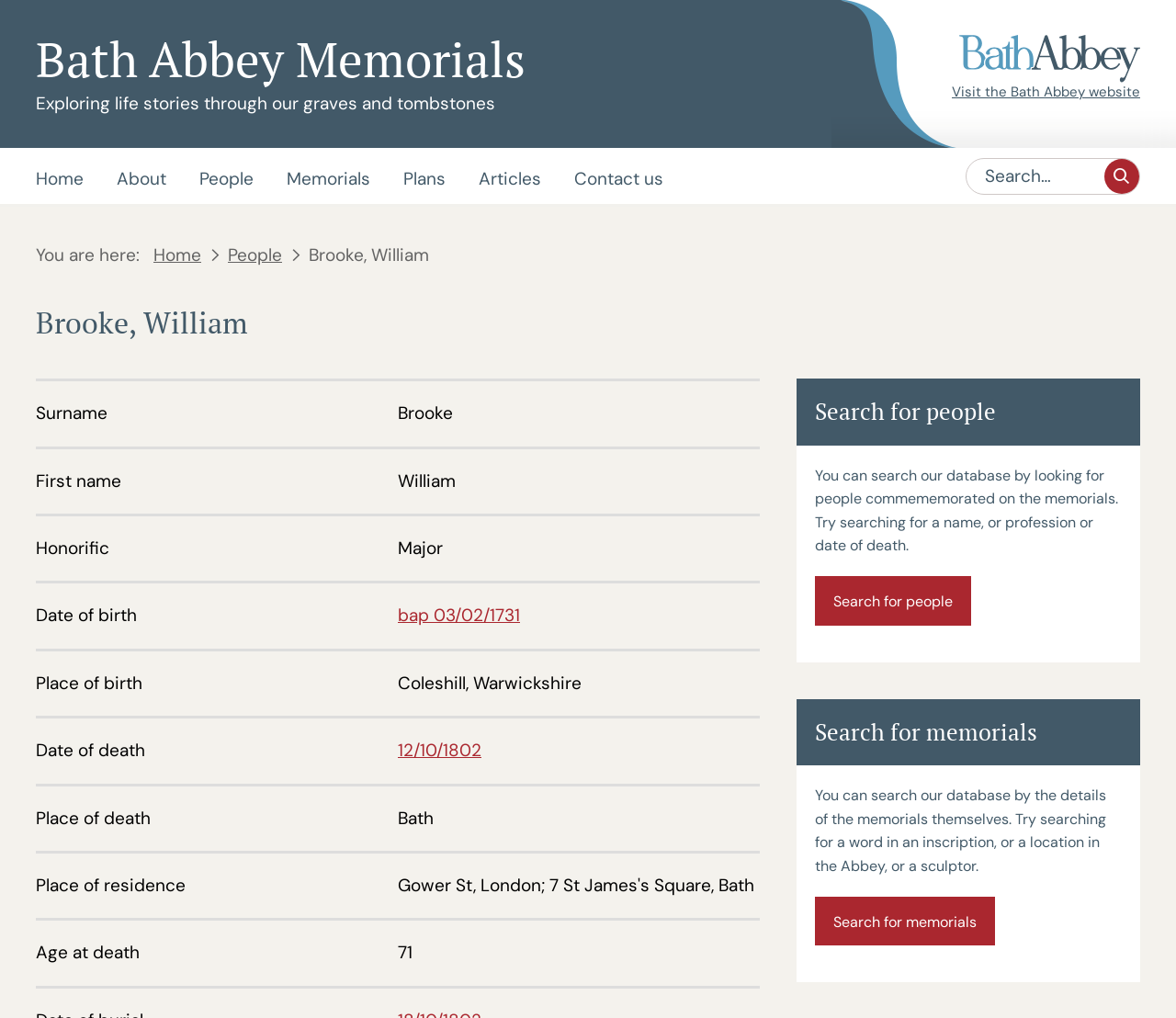Please give a short response to the question using one word or a phrase:
How old was Brooke, William when he died?

71